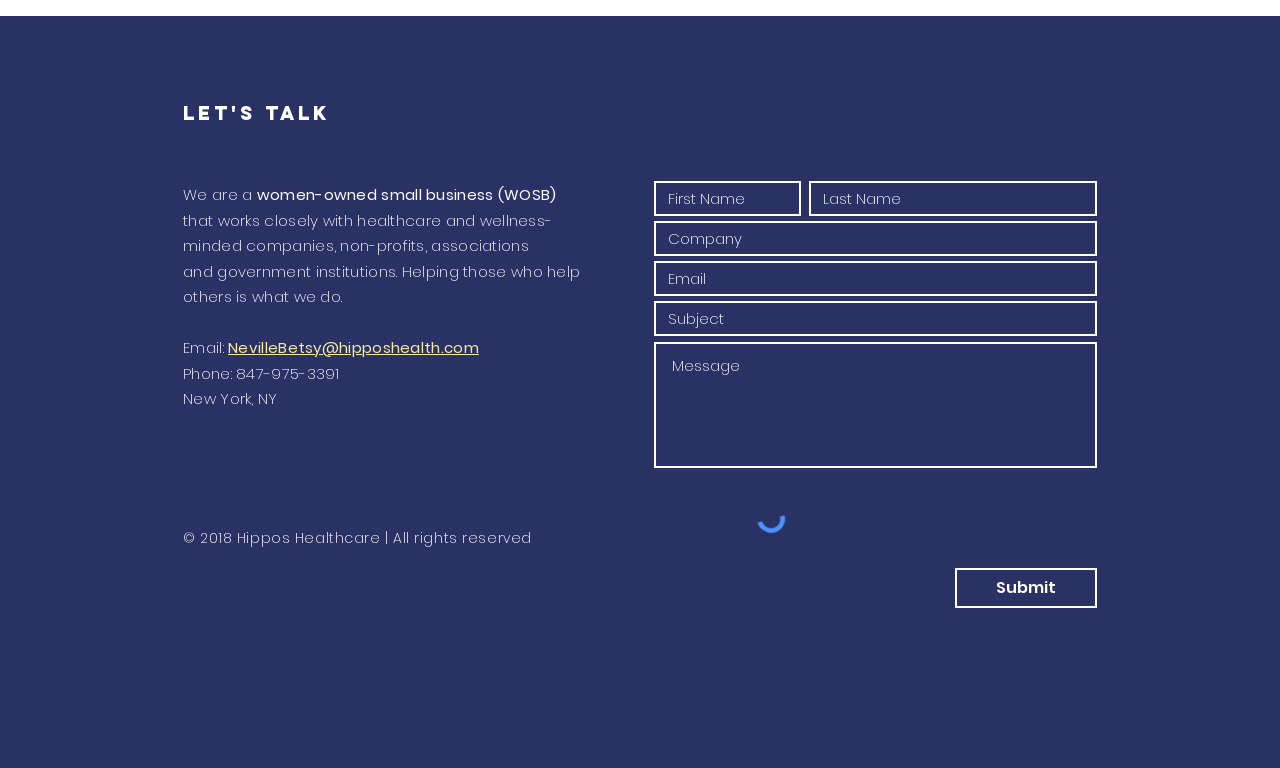Can you provide the bounding box coordinates for the element that should be clicked to implement the instruction: "Click submit"?

[0.746, 0.74, 0.857, 0.792]